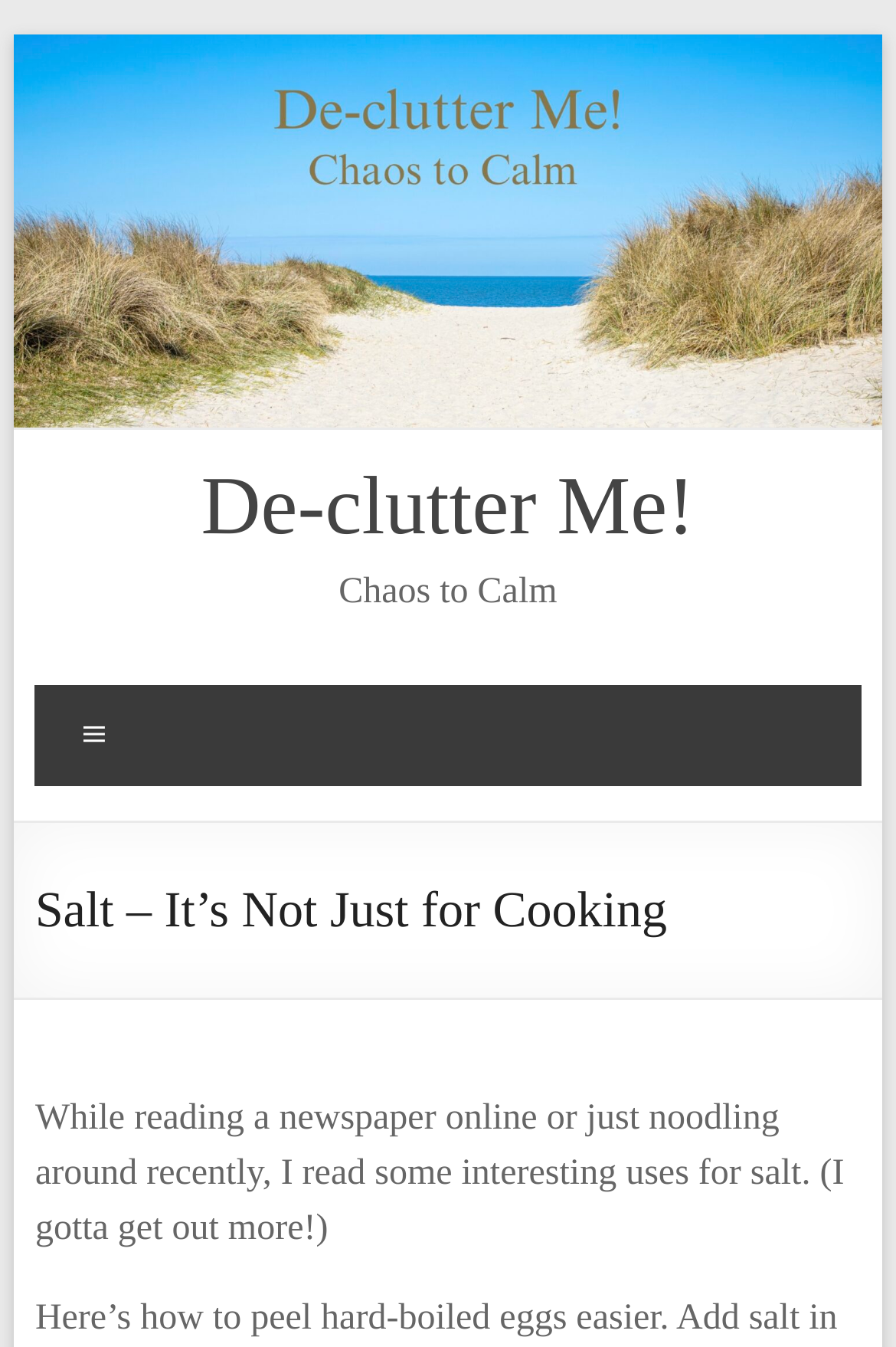What is the name of the website?
Please provide a detailed and comprehensive answer to the question.

The name of the website can be determined by looking at the image element with the text 'De-clutter Me!' which is likely the logo of the website, and also the heading element with the same text.